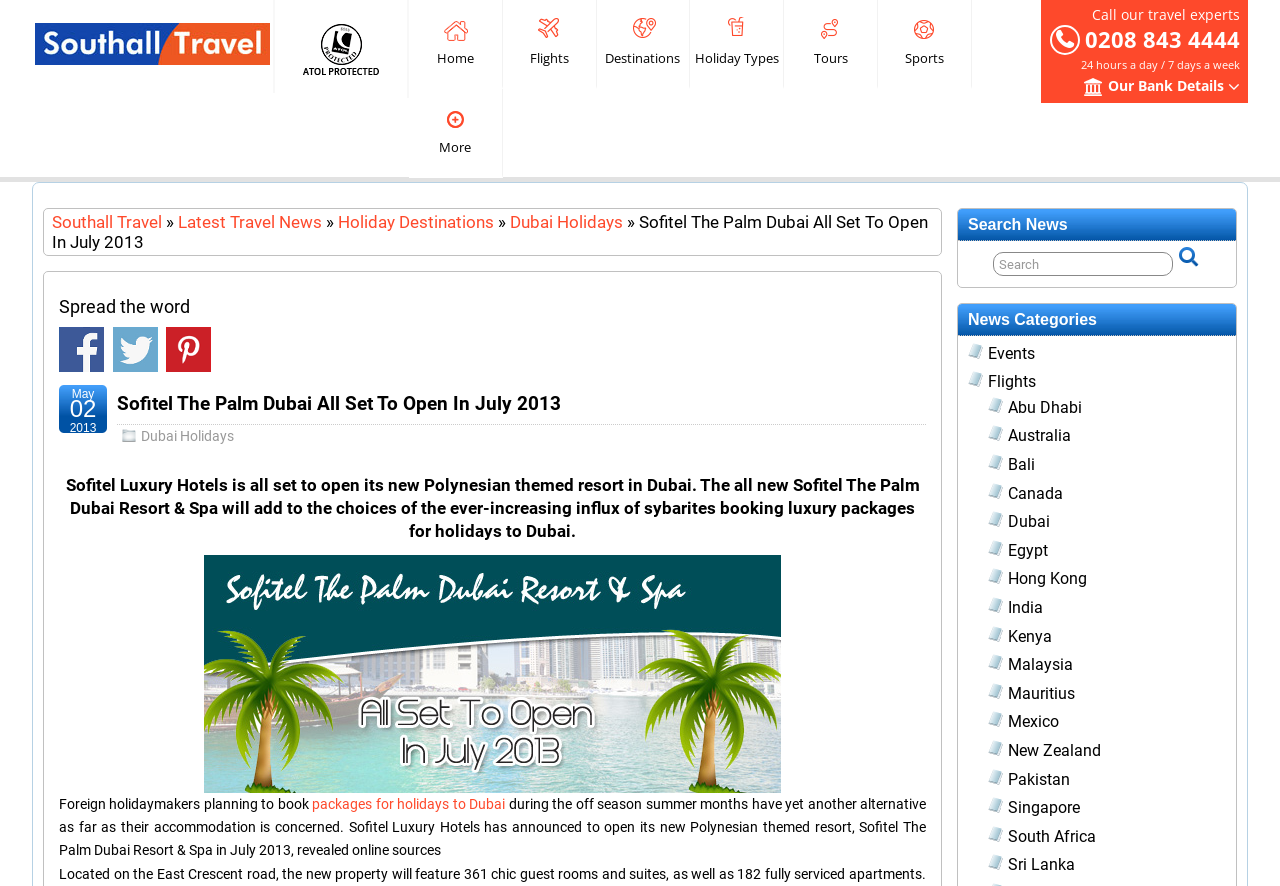Determine the bounding box coordinates for the area you should click to complete the following instruction: "Call the travel experts".

[0.82, 0.028, 0.969, 0.062]